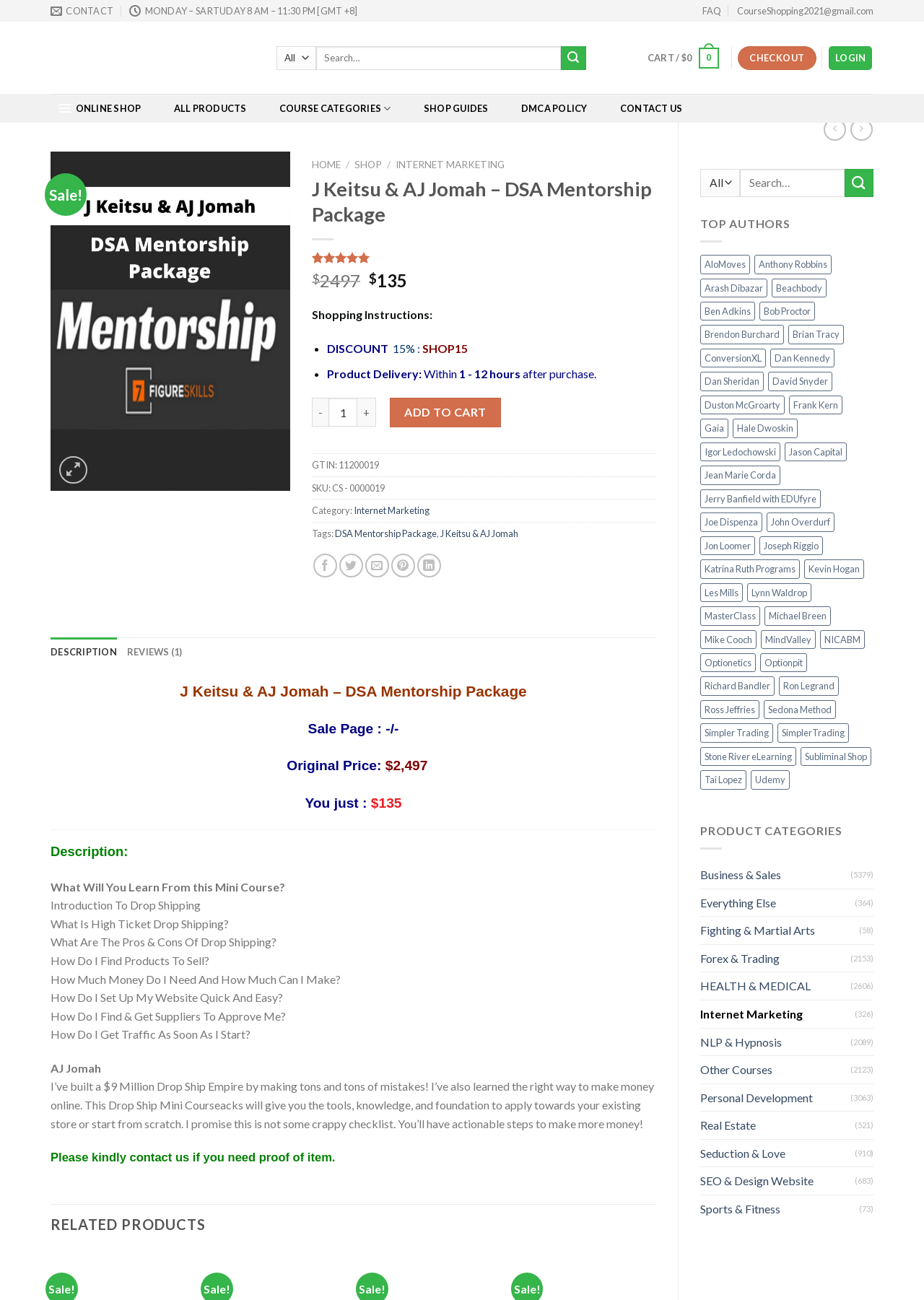What is the purpose of the search box?
Using the image, provide a detailed and thorough answer to the question.

I inferred the purpose of the search box by looking at its location and the text 'Search for:' next to it, which suggests that it is meant for searching products on the website.